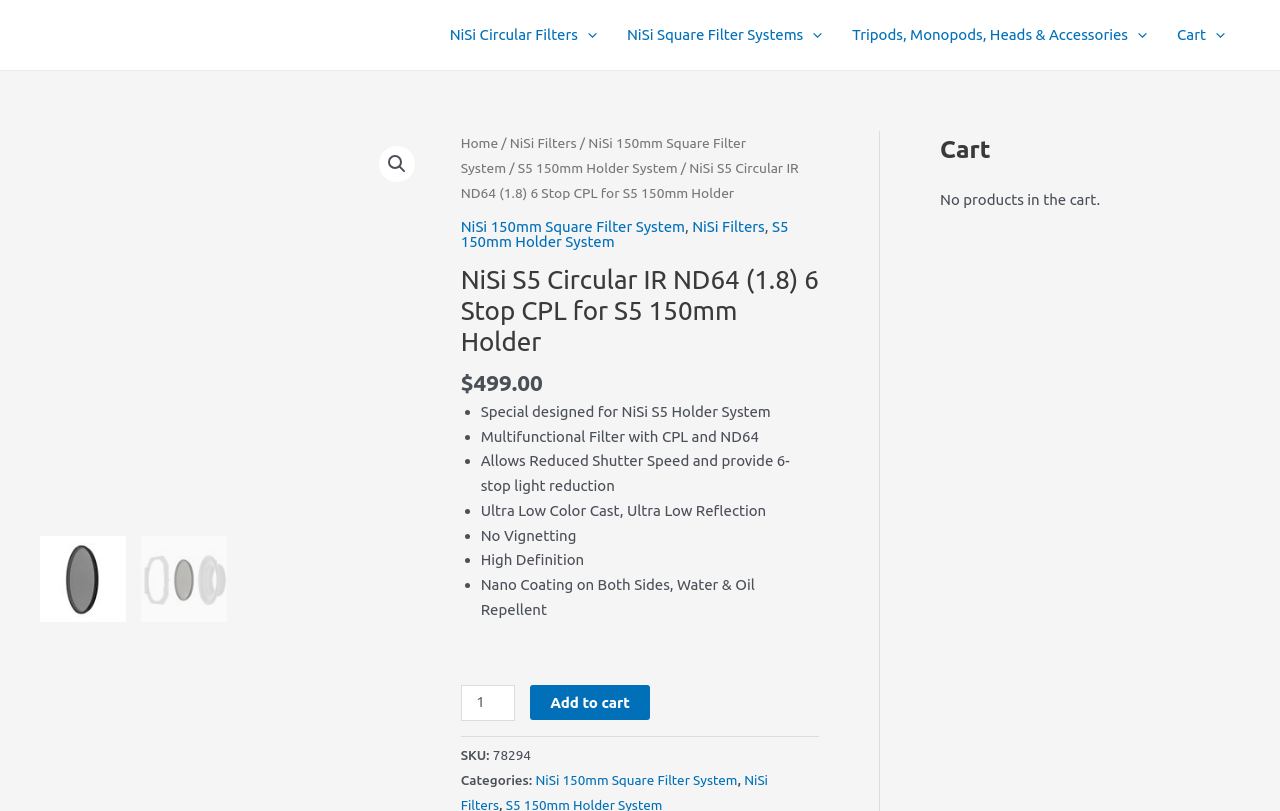What is the function of the button below the product quantity?
Answer the question in a detailed and comprehensive manner.

The button below the product quantity is labeled as 'Add to cart', which suggests that its function is to add the product to the user's shopping cart.